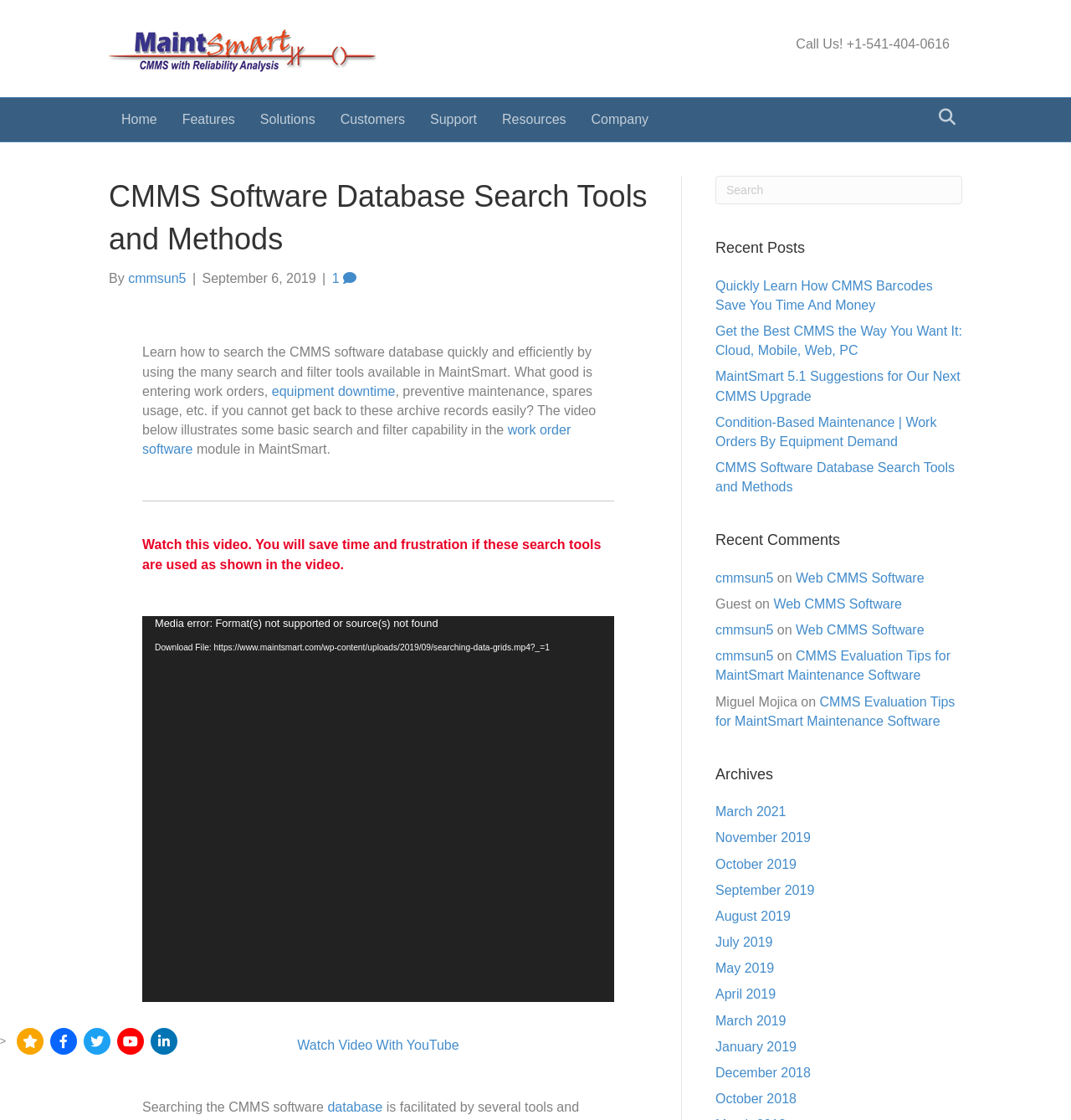Please identify the bounding box coordinates of the clickable element to fulfill the following instruction: "Click the 'Search' button". The coordinates should be four float numbers between 0 and 1, i.e., [left, top, right, bottom].

[0.87, 0.091, 0.898, 0.118]